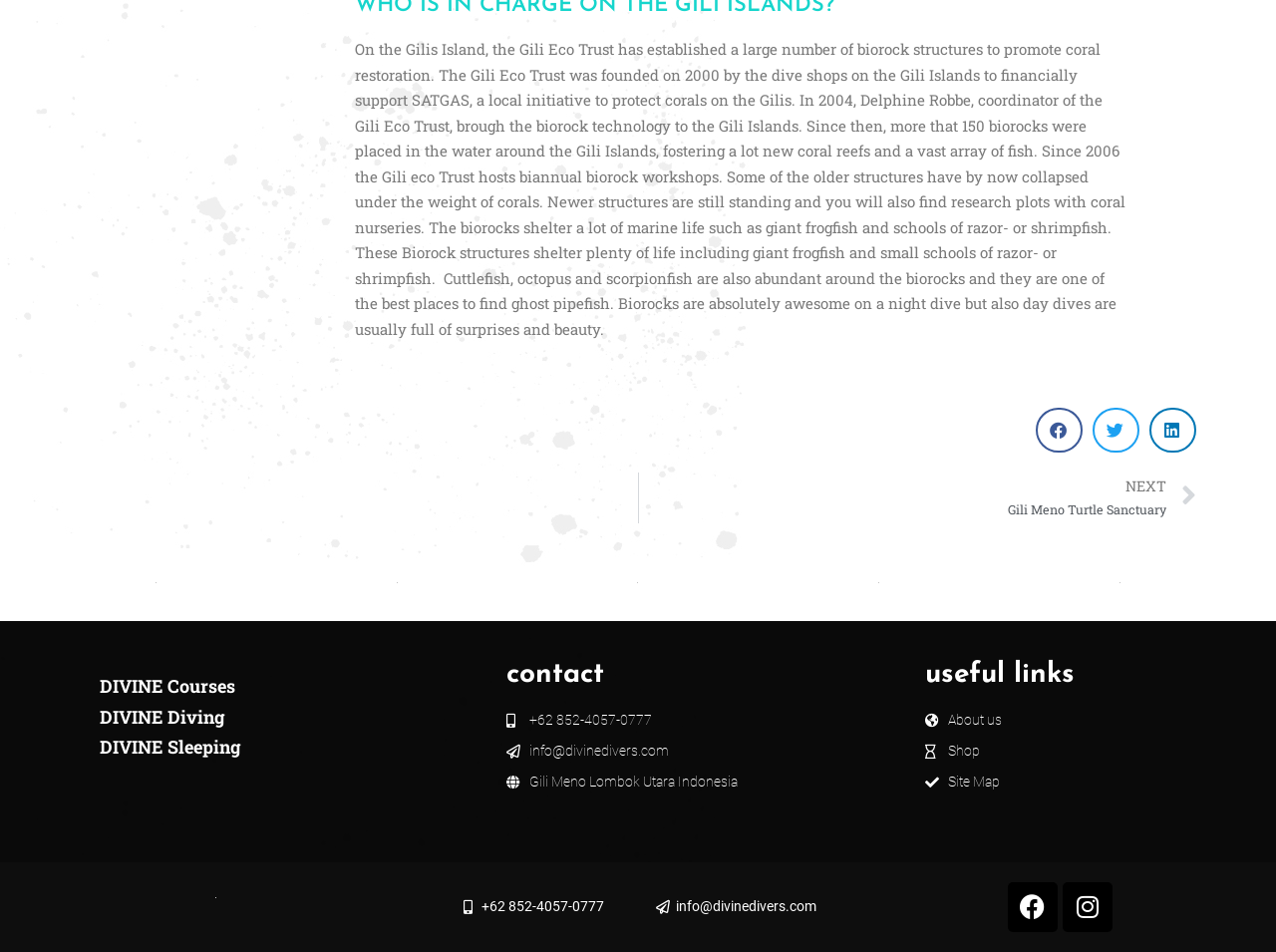Please find the bounding box coordinates (top-left x, top-left y, bottom-right x, bottom-right y) in the screenshot for the UI element described as follows: info@divinedivers.com

[0.512, 0.94, 0.64, 0.965]